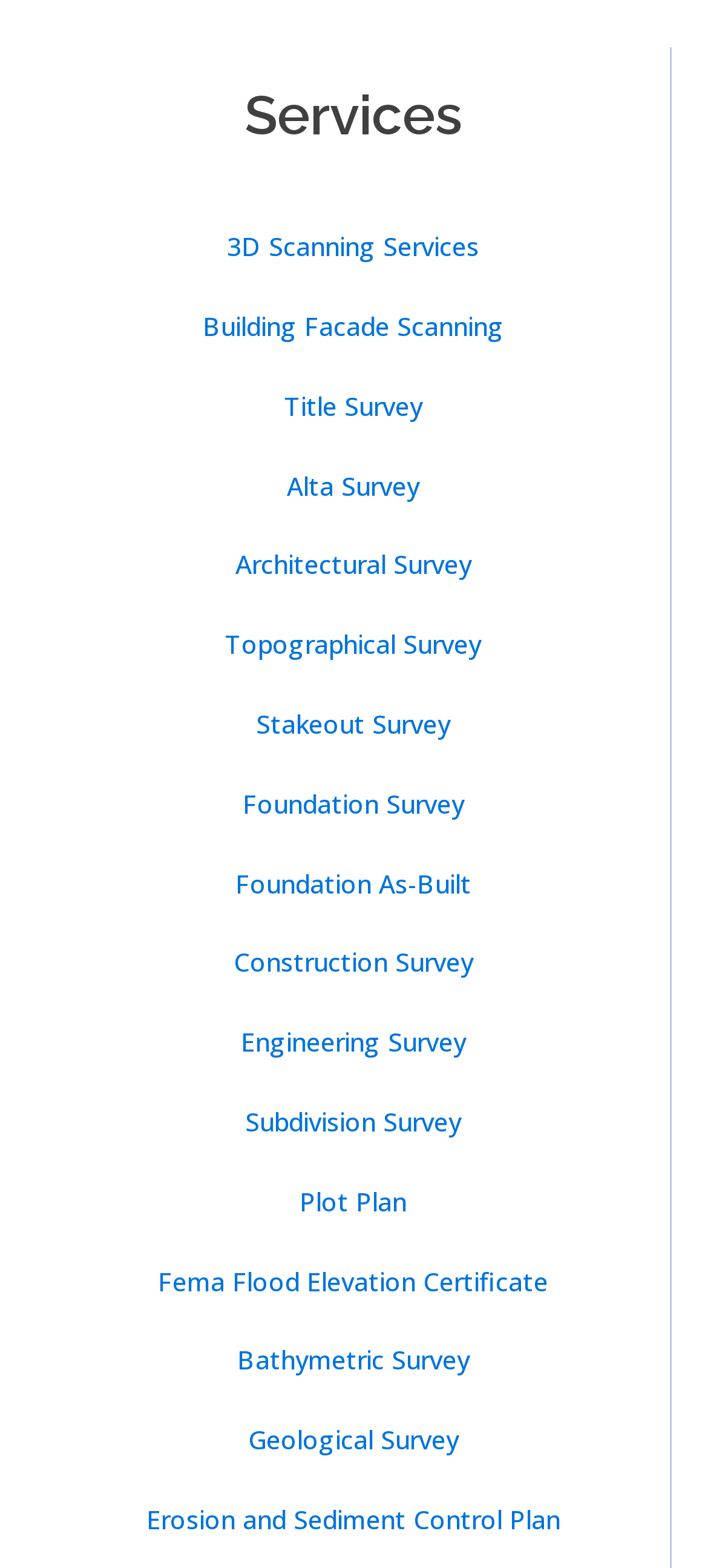Find the bounding box coordinates of the clickable area required to complete the following action: "Click on 3D Scanning Services".

[0.103, 0.132, 0.895, 0.183]